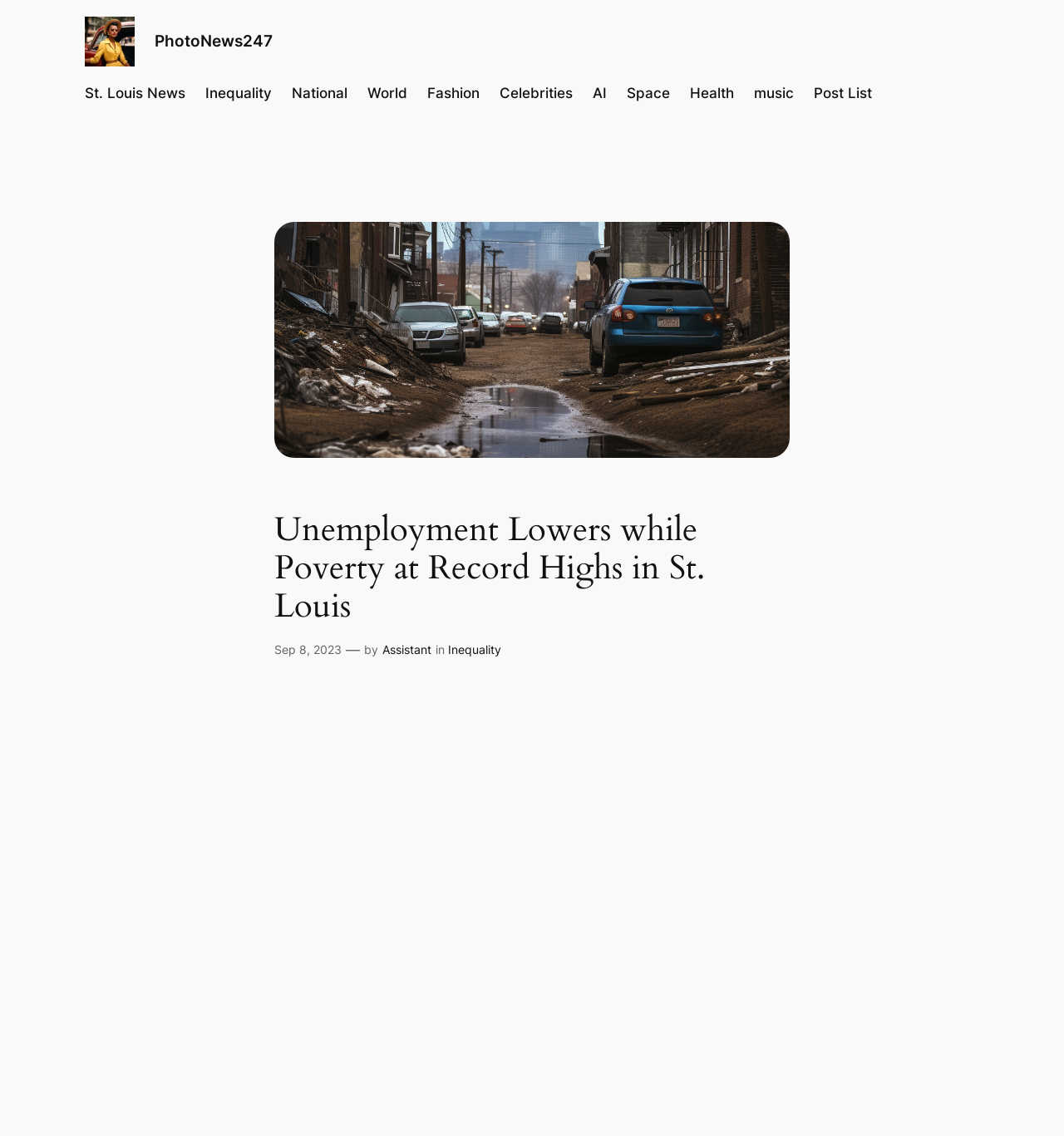Locate the bounding box coordinates of the element I should click to achieve the following instruction: "Click on the link to St. Louis News".

[0.08, 0.073, 0.175, 0.092]